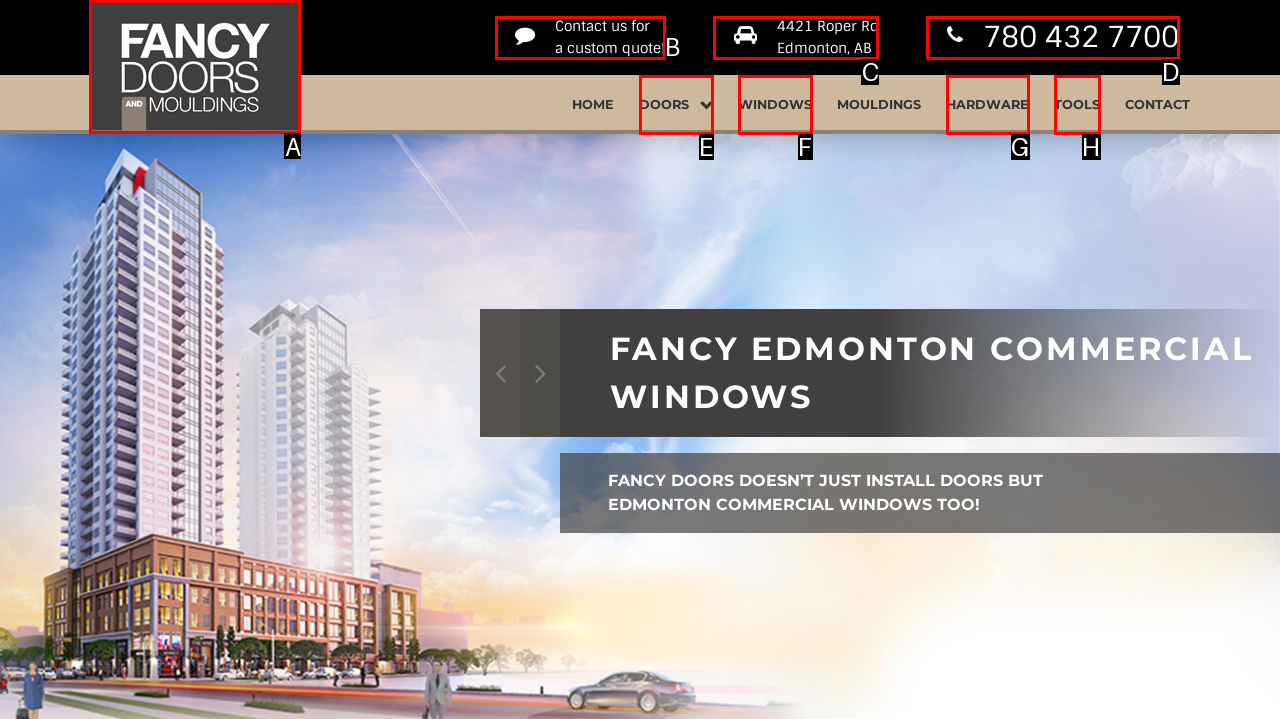Identify the HTML element I need to click to complete this task: Visit Fancy Doors & Mouldings Ltd. homepage Provide the option's letter from the available choices.

A